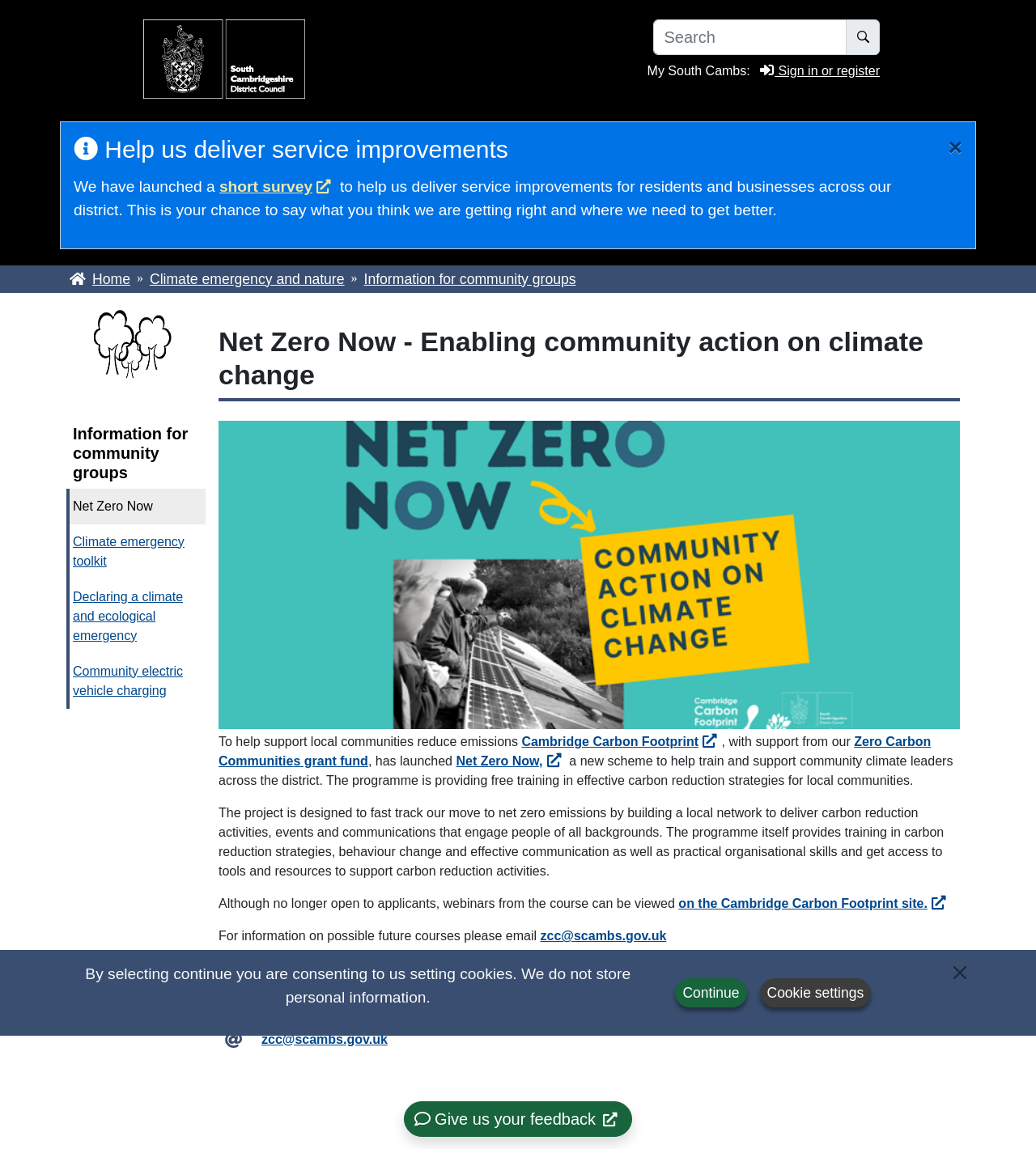Identify the bounding box of the UI component described as: "Information for community groups".

[0.064, 0.369, 0.198, 0.419]